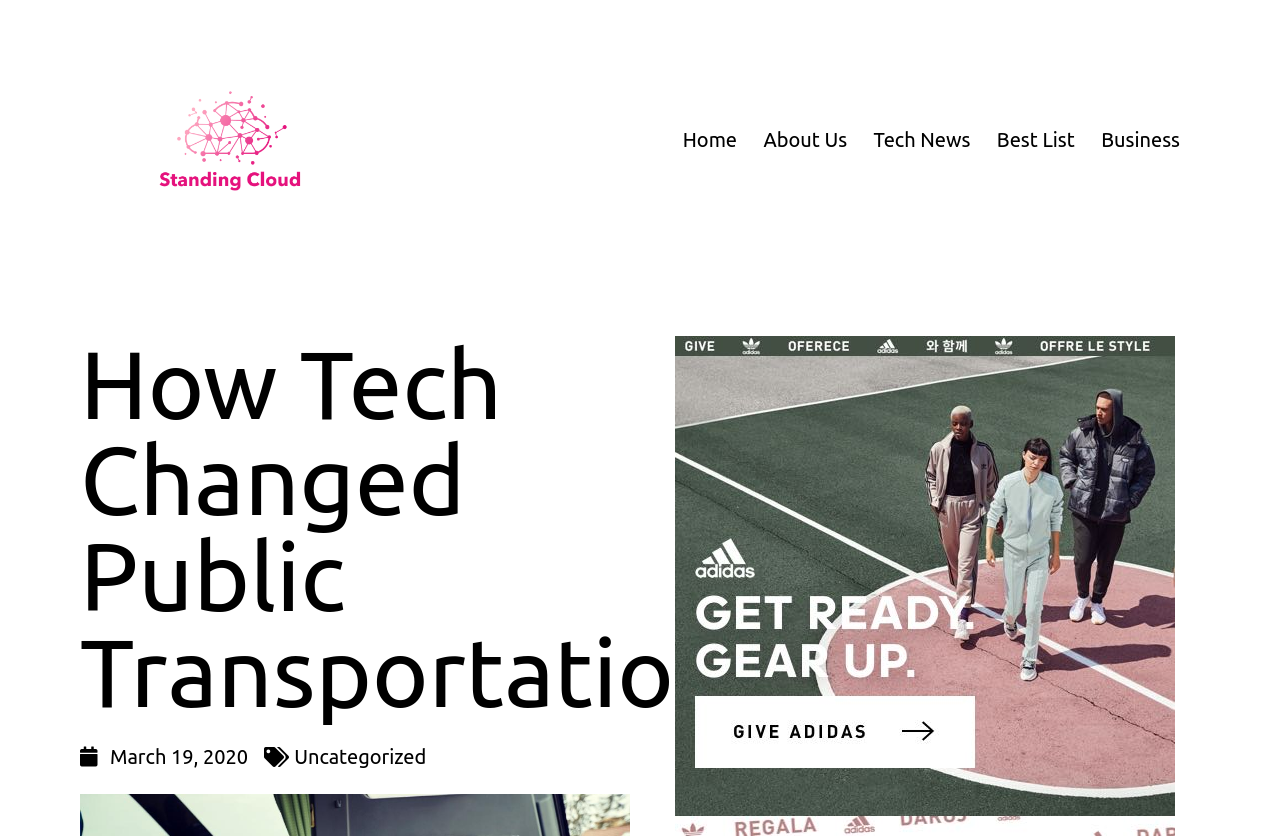Determine the bounding box coordinates of the clickable region to execute the instruction: "visit the Uncategorized category". The coordinates should be four float numbers between 0 and 1, denoted as [left, top, right, bottom].

[0.23, 0.891, 0.333, 0.919]